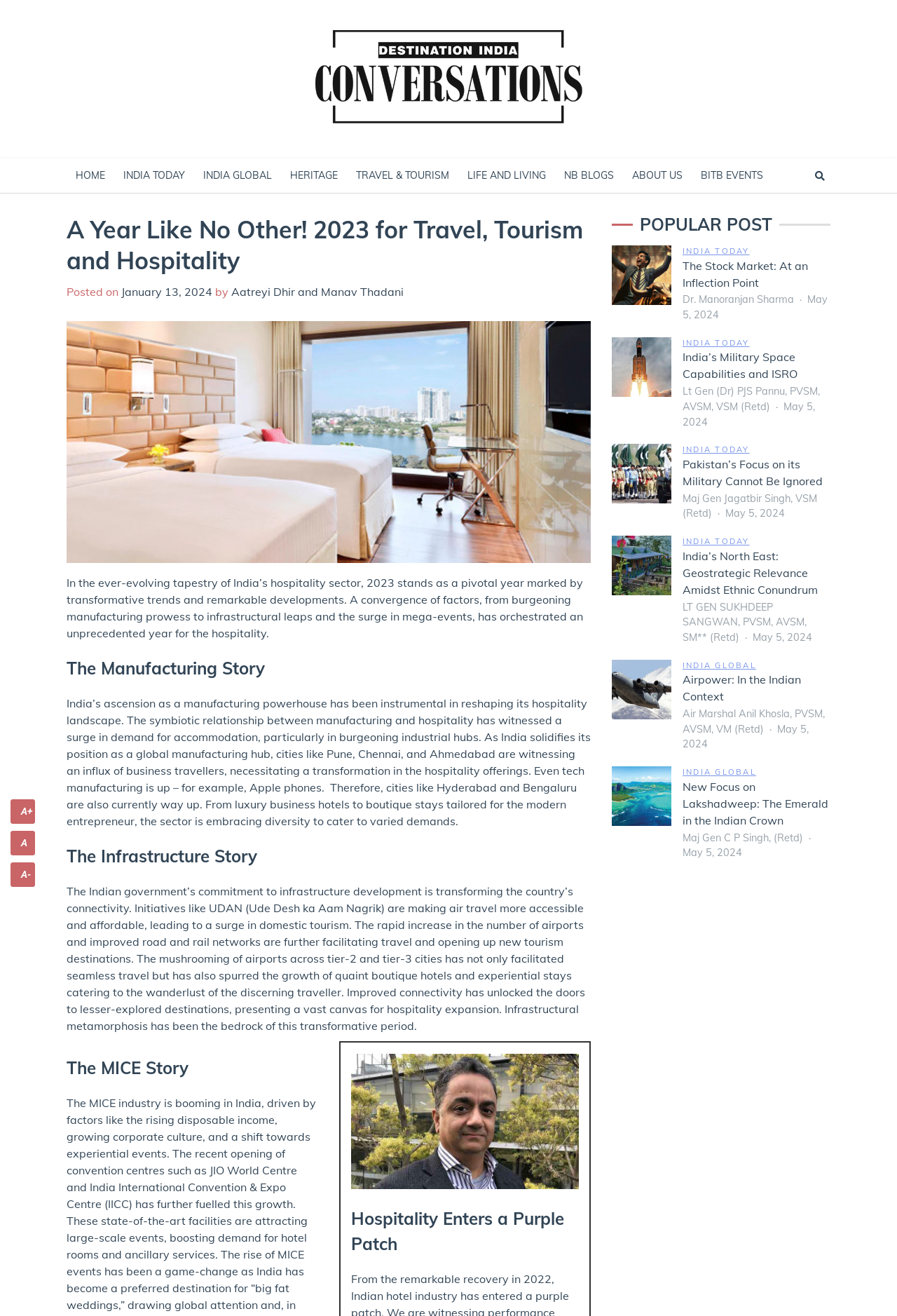What is the name of the website?
Based on the visual content, answer with a single word or a brief phrase.

DI Conversations